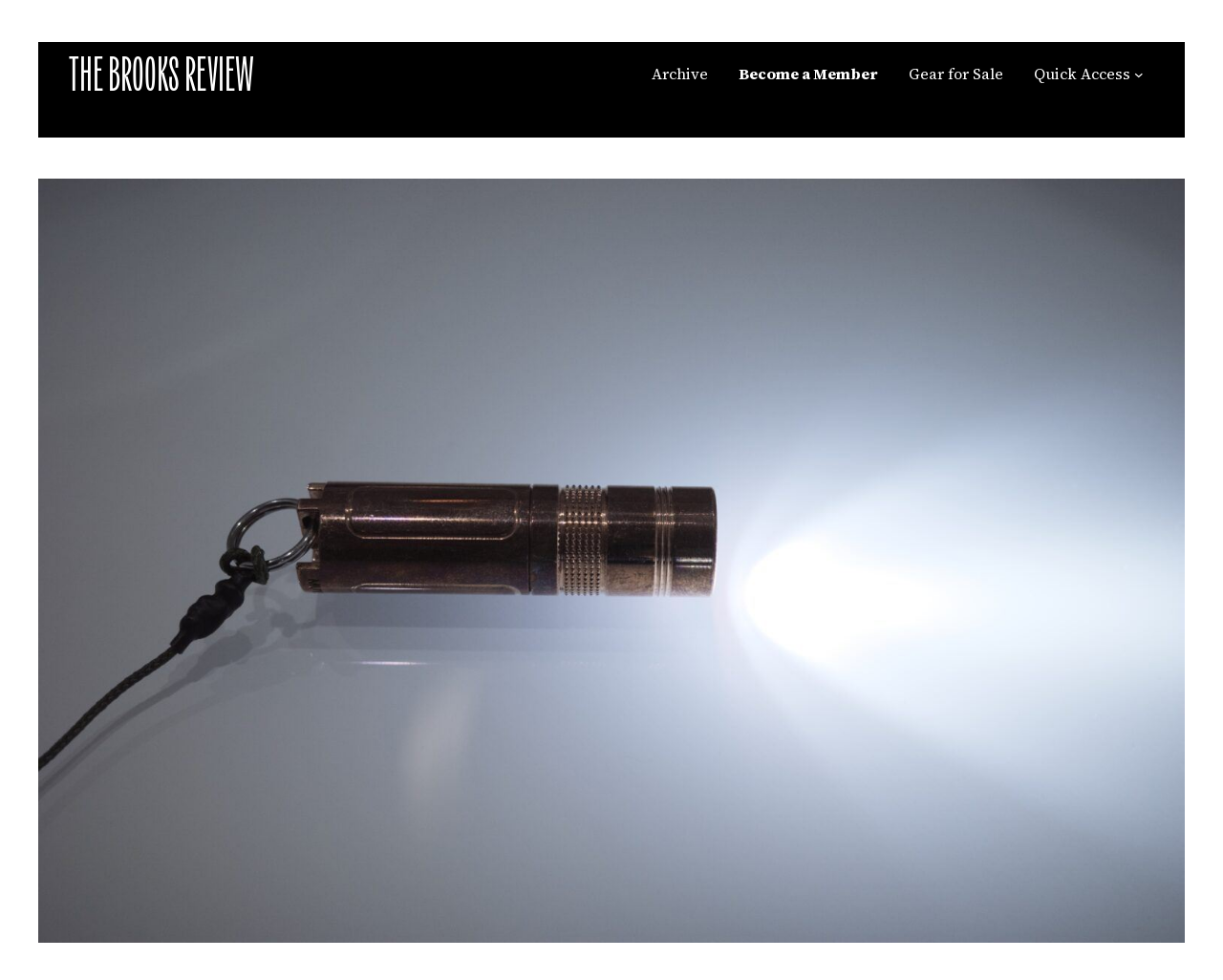What is the purpose of the Quick Access button?
Please ensure your answer is as detailed and informative as possible.

The Quick Access button is a button element that is located at the end of the navigation options. It has a submenu that can be expanded by clicking on the button, indicating that it provides quick access to certain features or options.